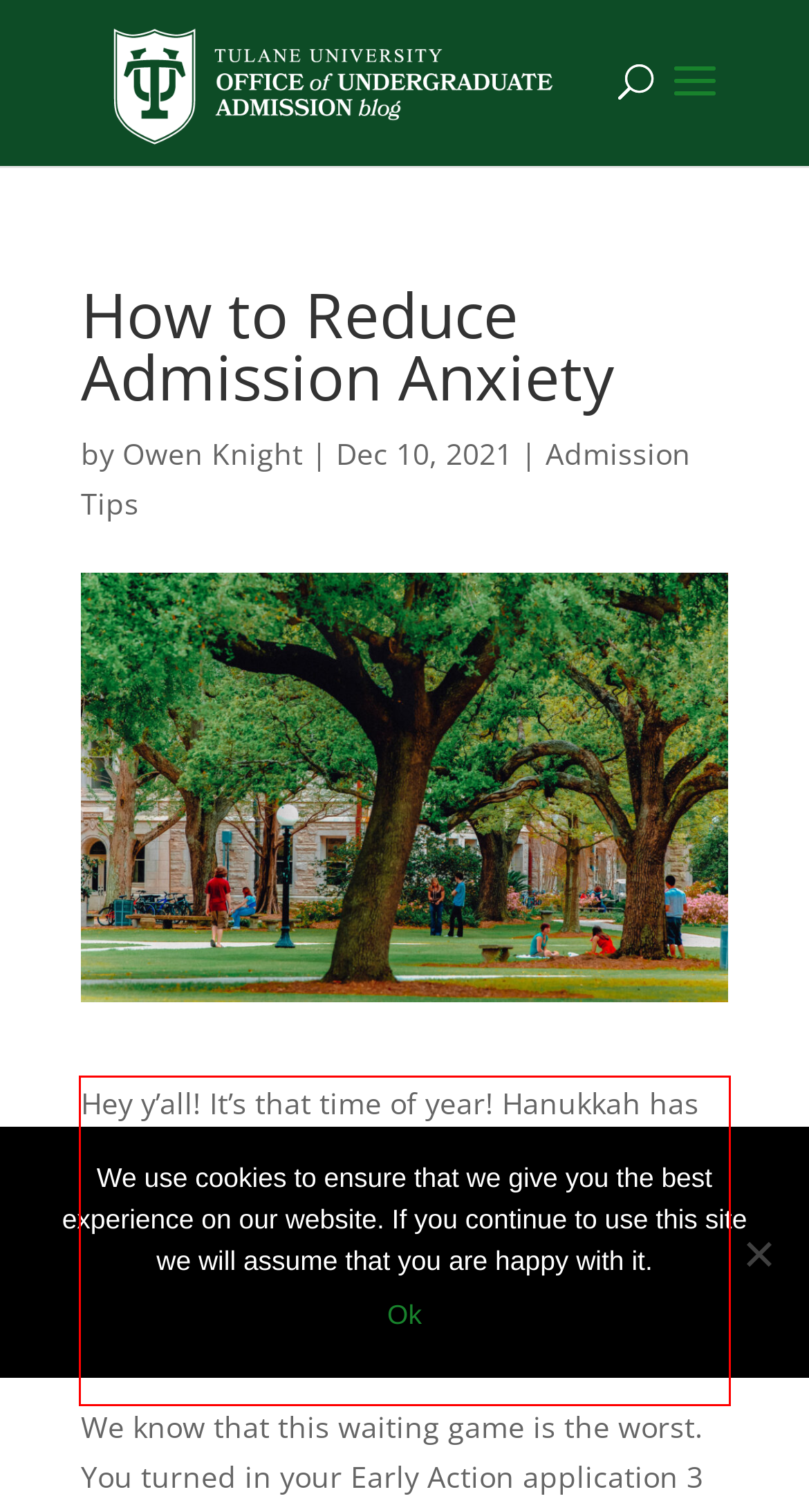Given a screenshot of a webpage with a red bounding box, extract the text content from the UI element inside the red bounding box.

Hey y’all! It’s that time of year! Hanukkah has come and gone, Christmas music has taken over Magic 101.9, and students are so stressed out by their college applications that they can barely enjoy the holiday cheer. It’s a tough time to be a senior!